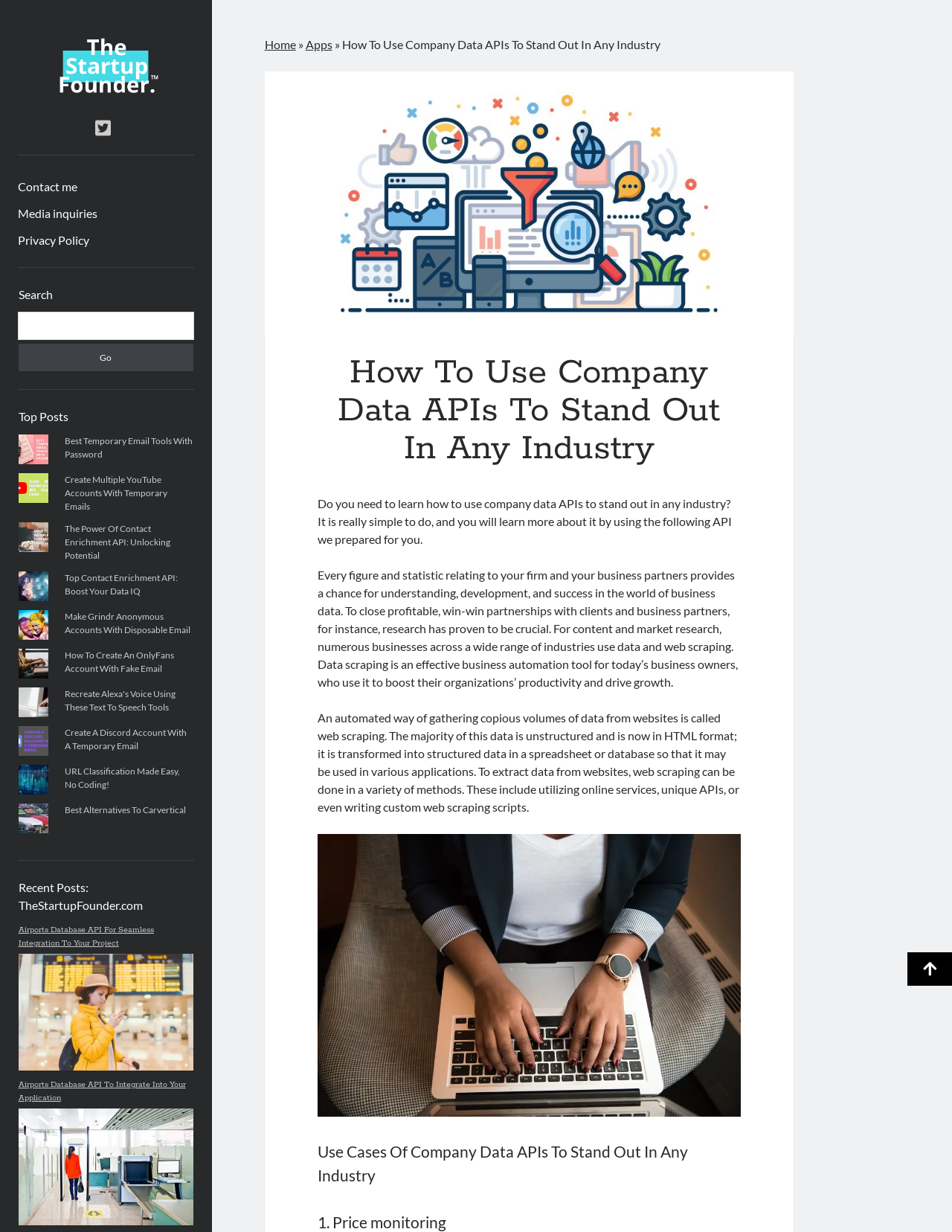Identify the bounding box coordinates for the UI element described as follows: Privacy Policy. Use the format (top-left x, top-left y, bottom-right x, bottom-right y) and ensure all values are floating point numbers between 0 and 1.

[0.019, 0.188, 0.094, 0.202]